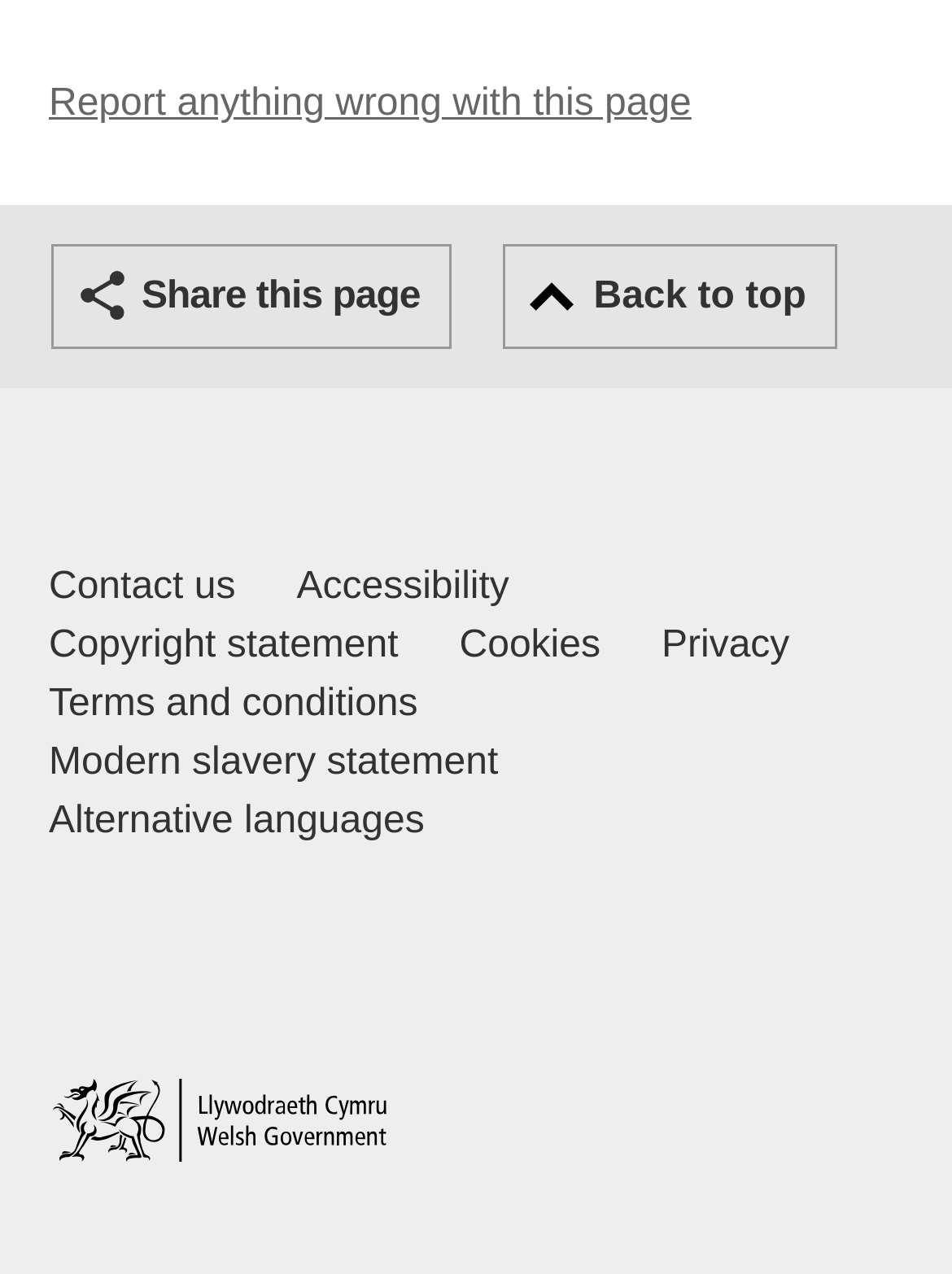From the screenshot, find the bounding box of the UI element matching this description: "Modern slavery statement". Supply the bounding box coordinates in the form [left, top, right, bottom], each a float between 0 and 1.

[0.051, 0.576, 0.523, 0.622]